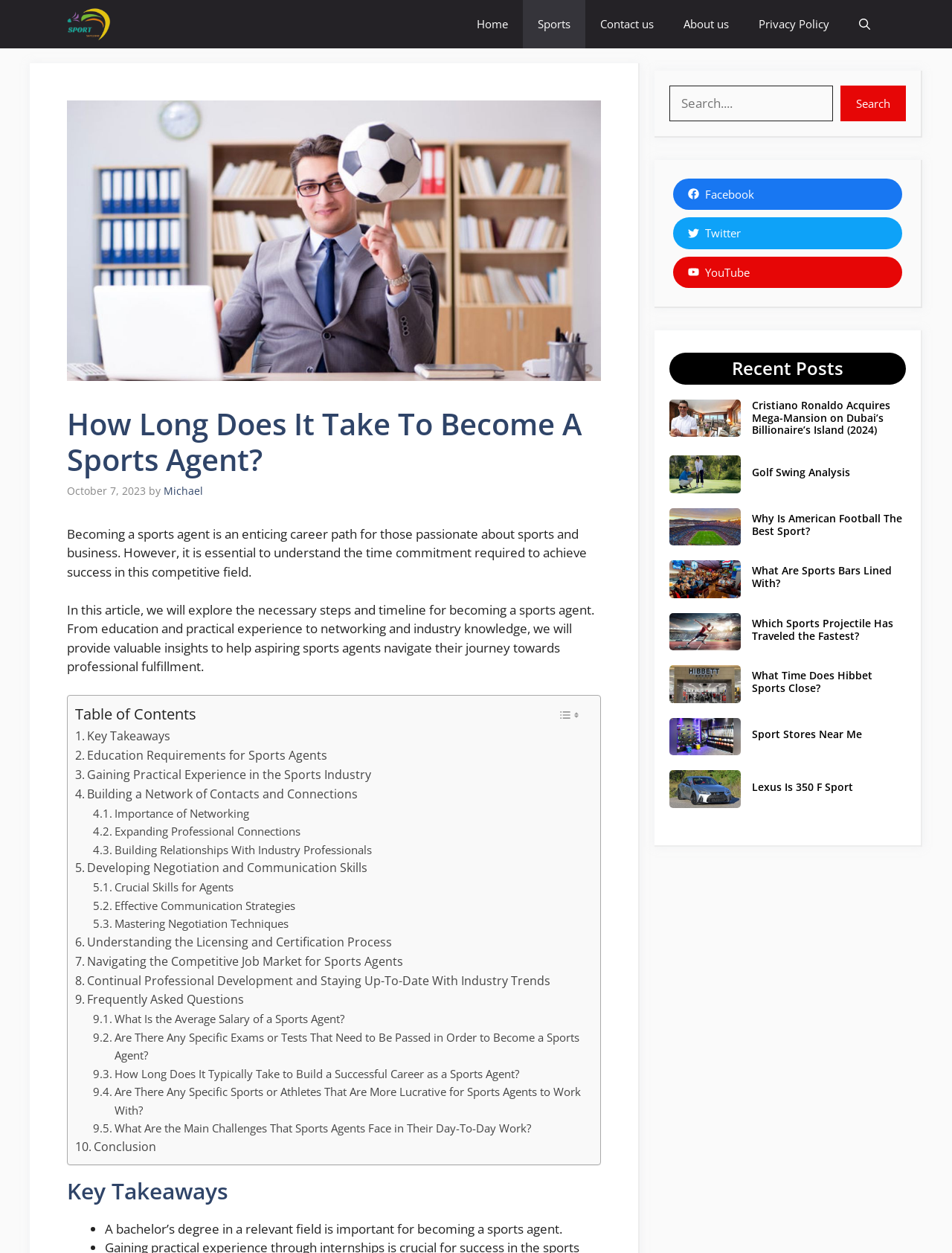Pinpoint the bounding box coordinates of the element you need to click to execute the following instruction: "Read the 'Key Takeaways' section". The bounding box should be represented by four float numbers between 0 and 1, in the format [left, top, right, bottom].

[0.07, 0.94, 0.631, 0.961]